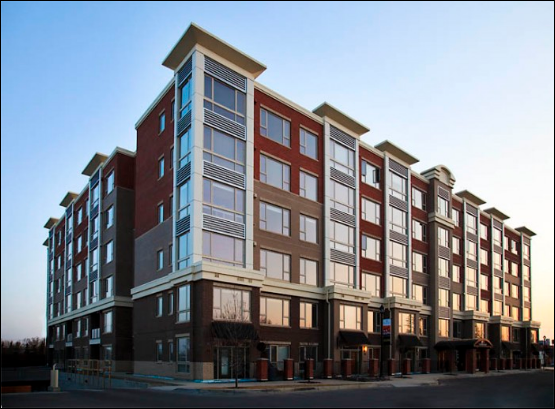What time of day was the photograph taken?
Please answer using one word or phrase, based on the screenshot.

Twilight